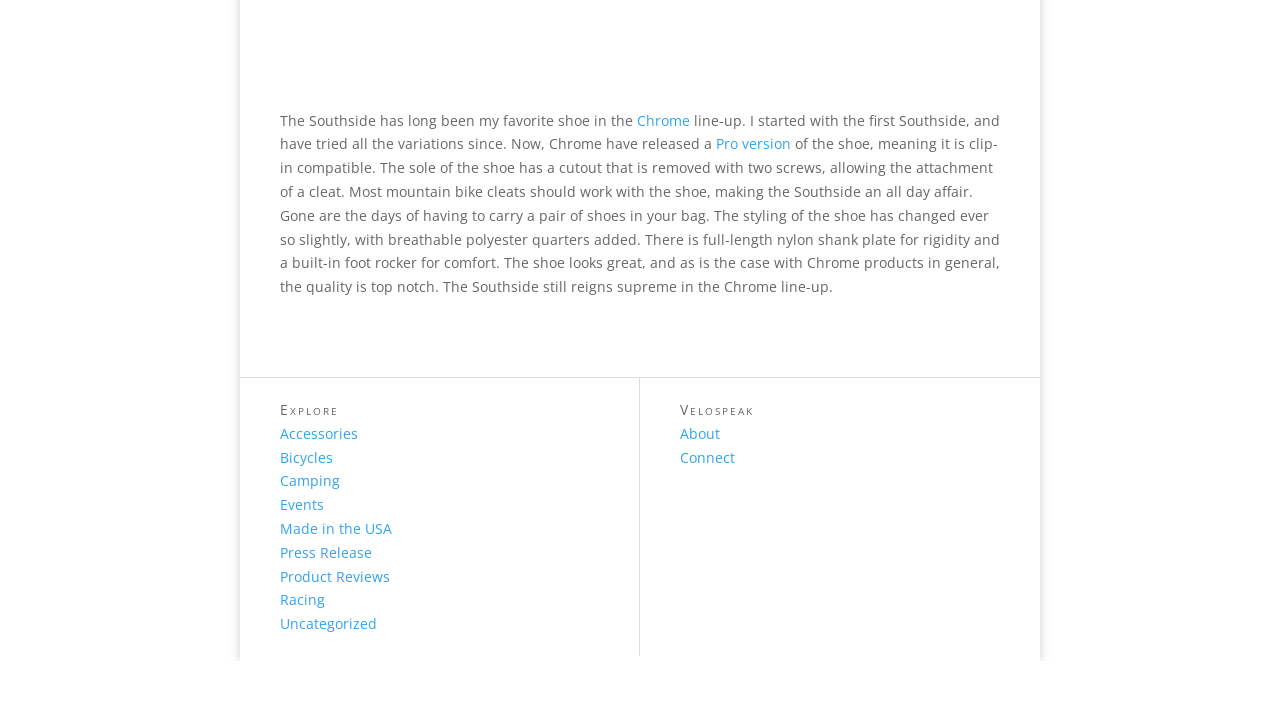Calculate the bounding box coordinates for the UI element based on the following description: "Camping". Ensure the coordinates are four float numbers between 0 and 1, i.e., [left, top, right, bottom].

[0.219, 0.73, 0.266, 0.757]